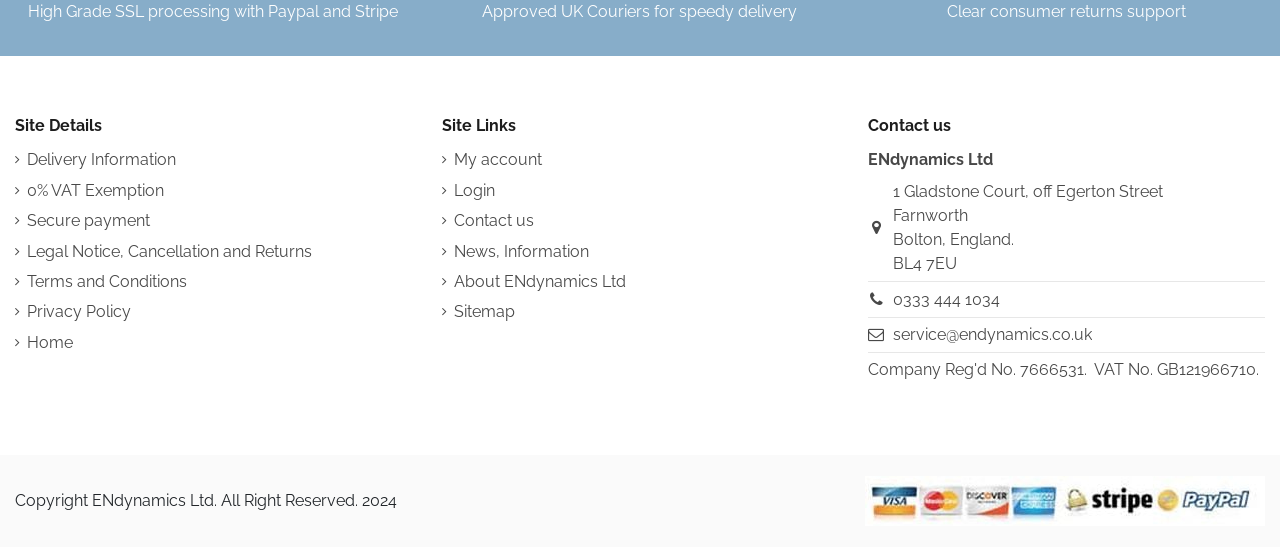Pinpoint the bounding box coordinates for the area that should be clicked to perform the following instruction: "Send an email to customer service".

[0.698, 0.595, 0.853, 0.629]